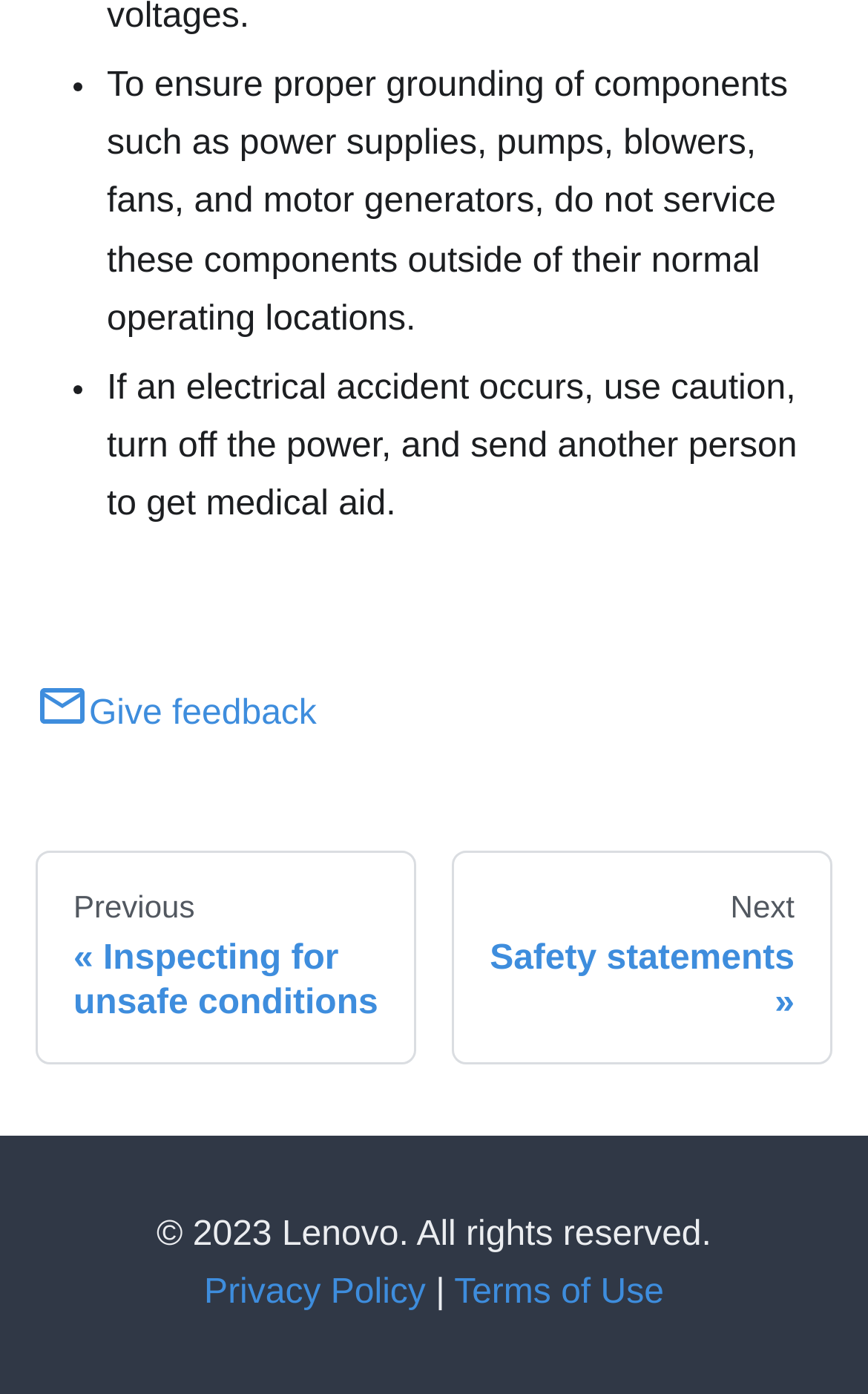Identify the bounding box for the UI element described as: "NextSafety statements". Ensure the coordinates are four float numbers between 0 and 1, formatted as [left, top, right, bottom].

[0.521, 0.61, 0.959, 0.763]